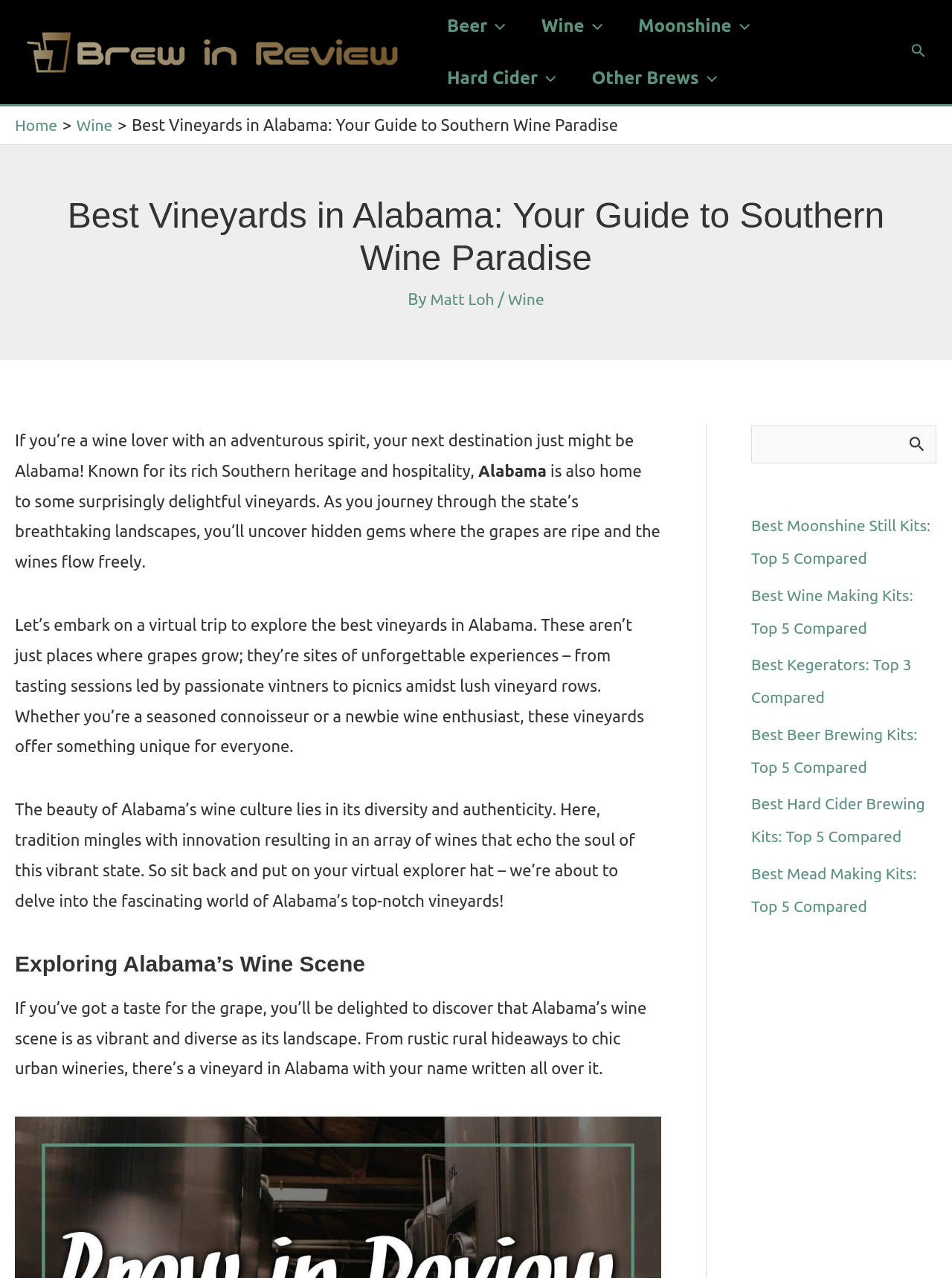How many menu toggles are in the navigation bar?
Examine the image and give a concise answer in one word or a short phrase.

5